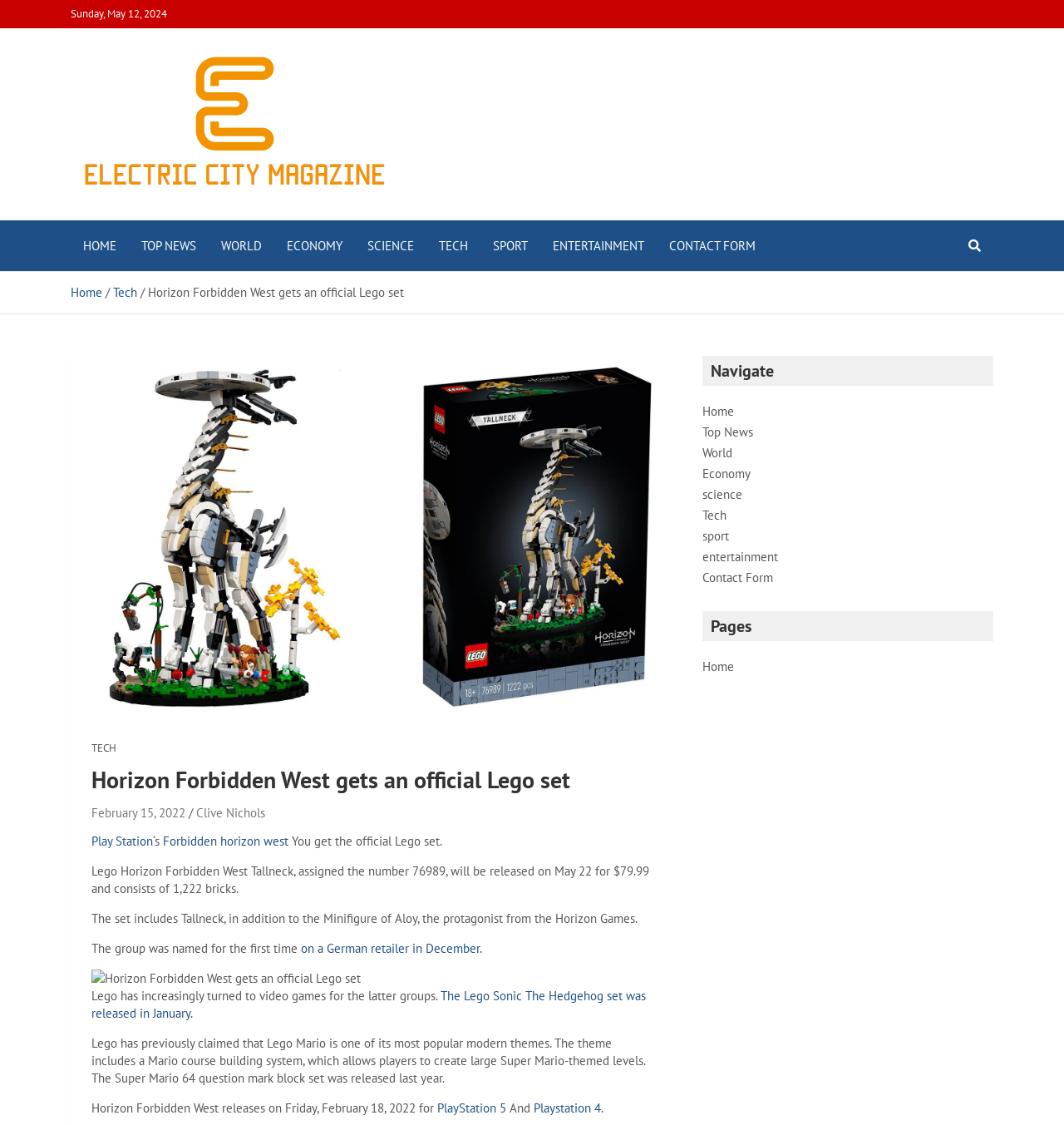What is the name of the protagonist in the Horizon Games?
Refer to the image and offer an in-depth and detailed answer to the question.

I found the name of the protagonist in the Horizon Games by reading the text that describes the Lego set, which states 'The set includes Tallneck, in addition to the Minifigure of Aloy, the protagonist from the Horizon Games.'.